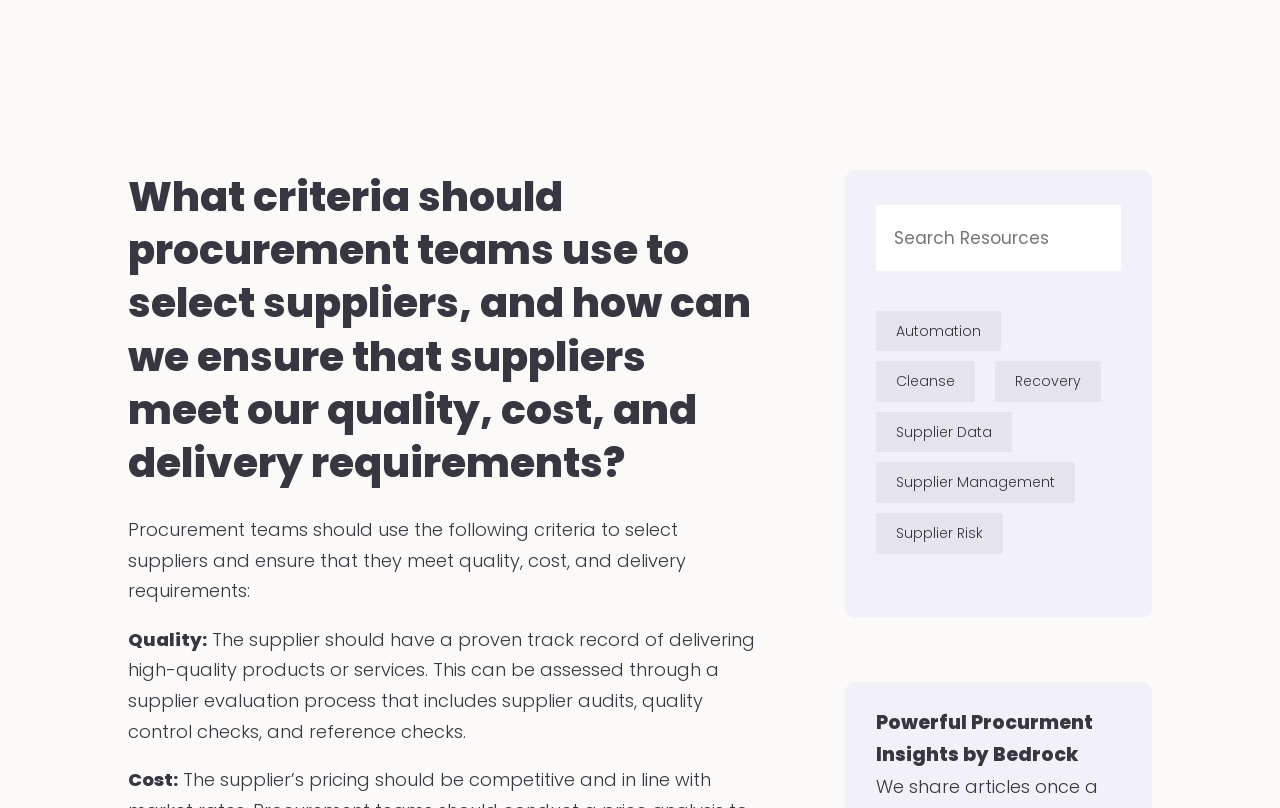What is the name of the company providing procurement insights?
From the image, respond using a single word or phrase.

Bedrock